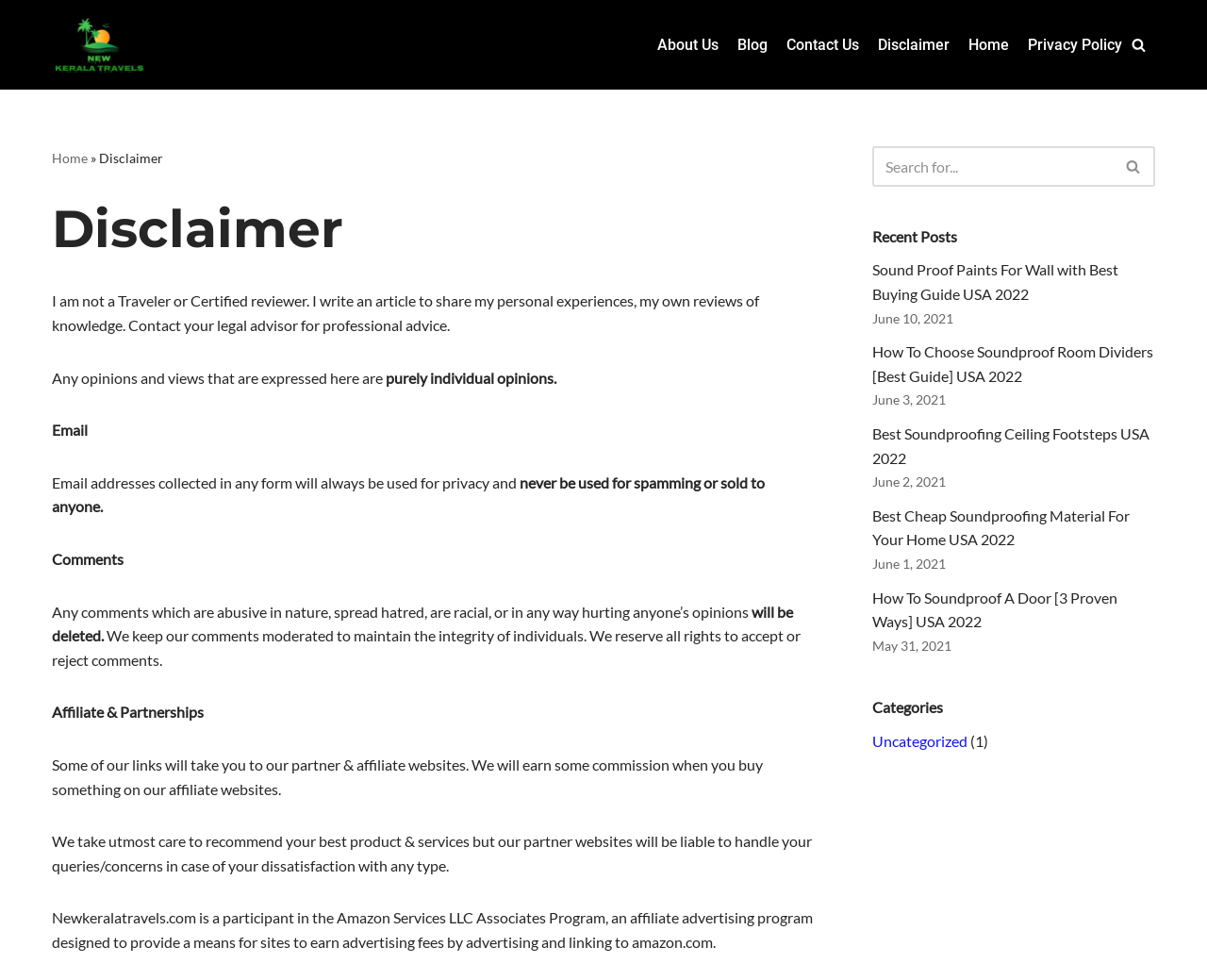Please identify the coordinates of the bounding box that should be clicked to fulfill this instruction: "View the article abstract".

None